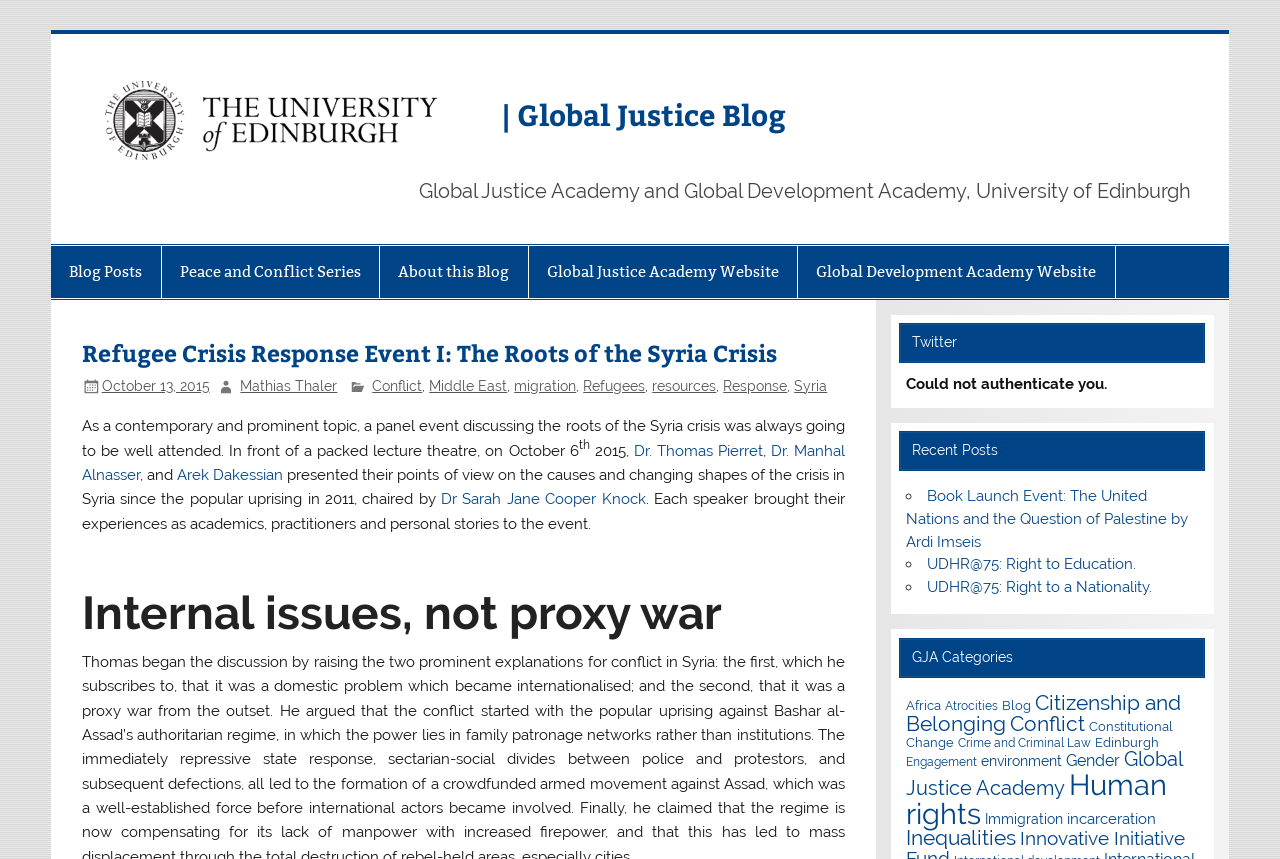Based on the image, give a detailed response to the question: What is the name of the blog?

I found the answer by looking at the top of the webpage, where the blog's name is displayed.